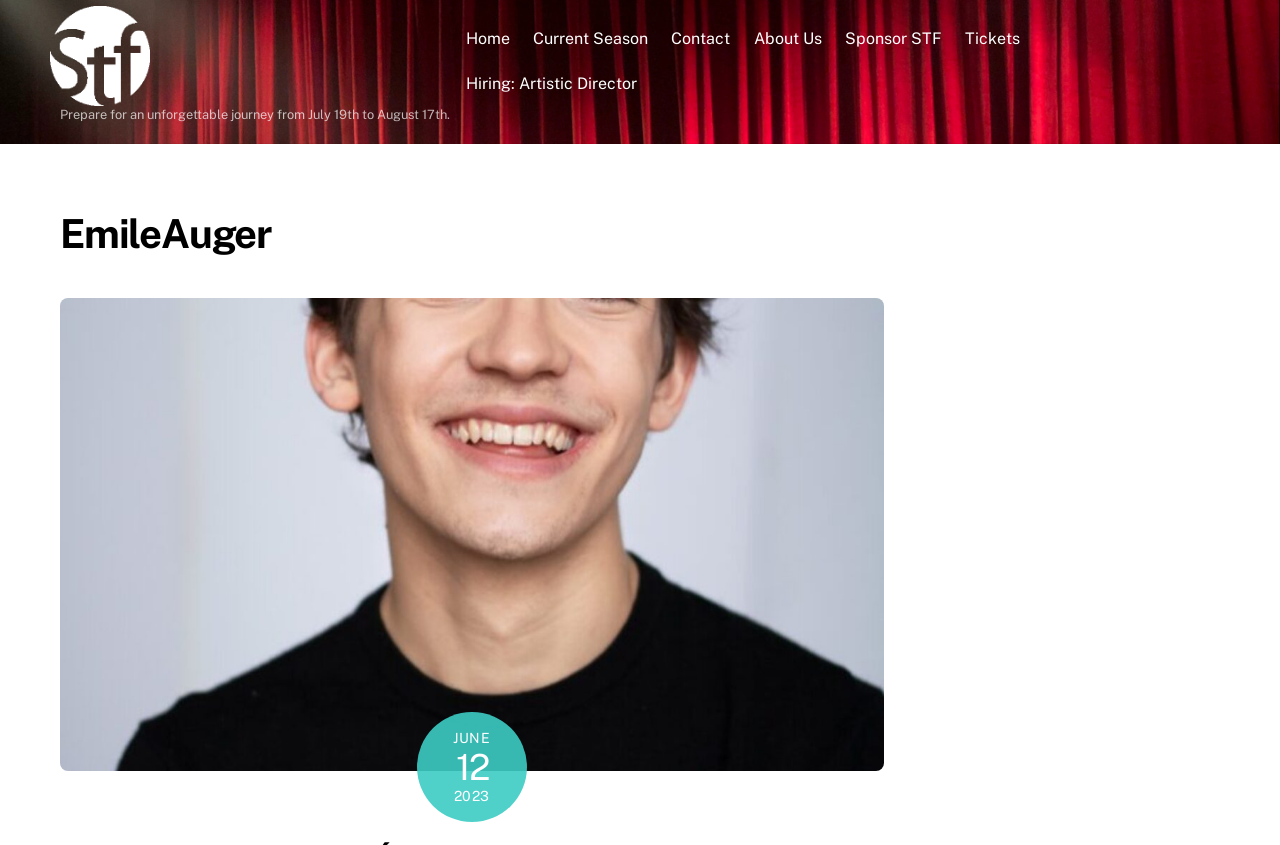Find the bounding box coordinates for the area you need to click to carry out the instruction: "go to home page". The coordinates should be four float numbers between 0 and 1, indicated as [left, top, right, bottom].

[0.357, 0.019, 0.406, 0.073]